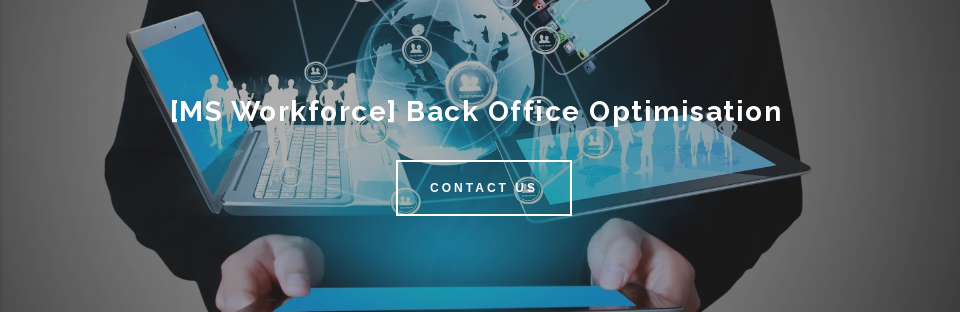Please reply with a single word or brief phrase to the question: 
What is the purpose of the 'CONTACT US' button?

To invite viewers to reach out